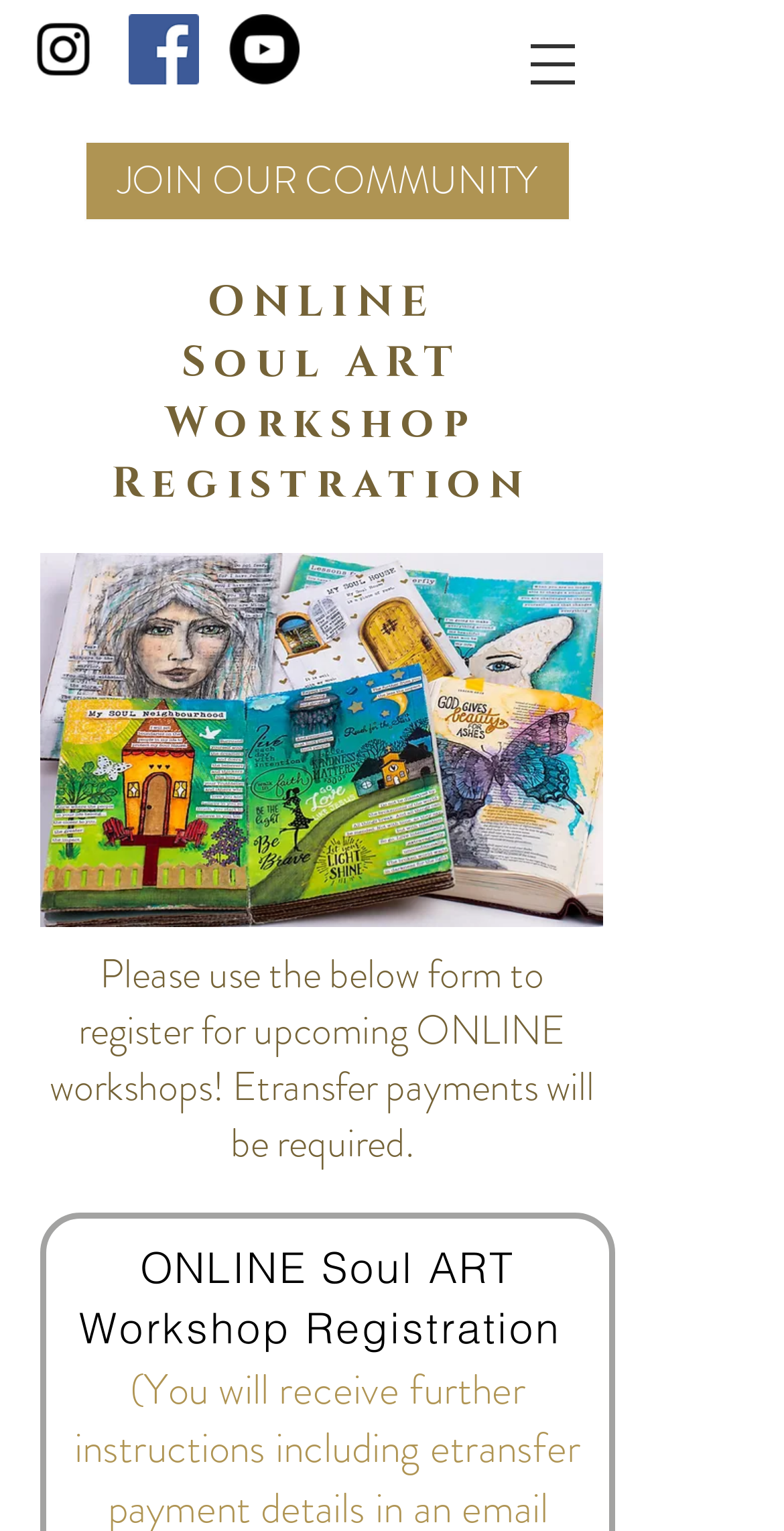Bounding box coordinates should be provided in the format (top-left x, top-left y, bottom-right x, bottom-right y) with all values between 0 and 1. Identify the bounding box for this UI element: JOIN OUR COMMUNITY

[0.108, 0.092, 0.728, 0.144]